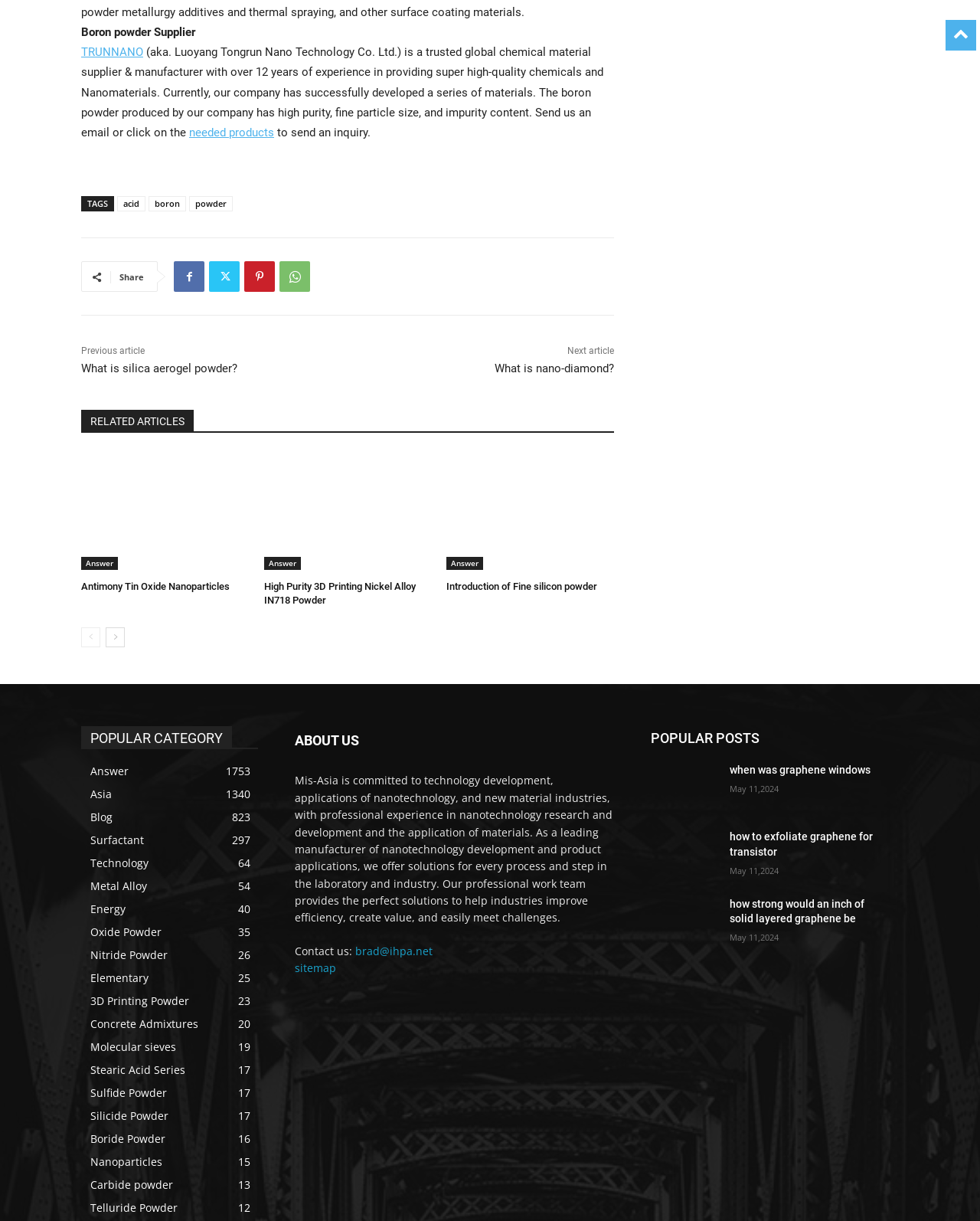Respond with a single word or phrase to the following question:
What is the email address to send an inquiry?

brad@ihpa.net